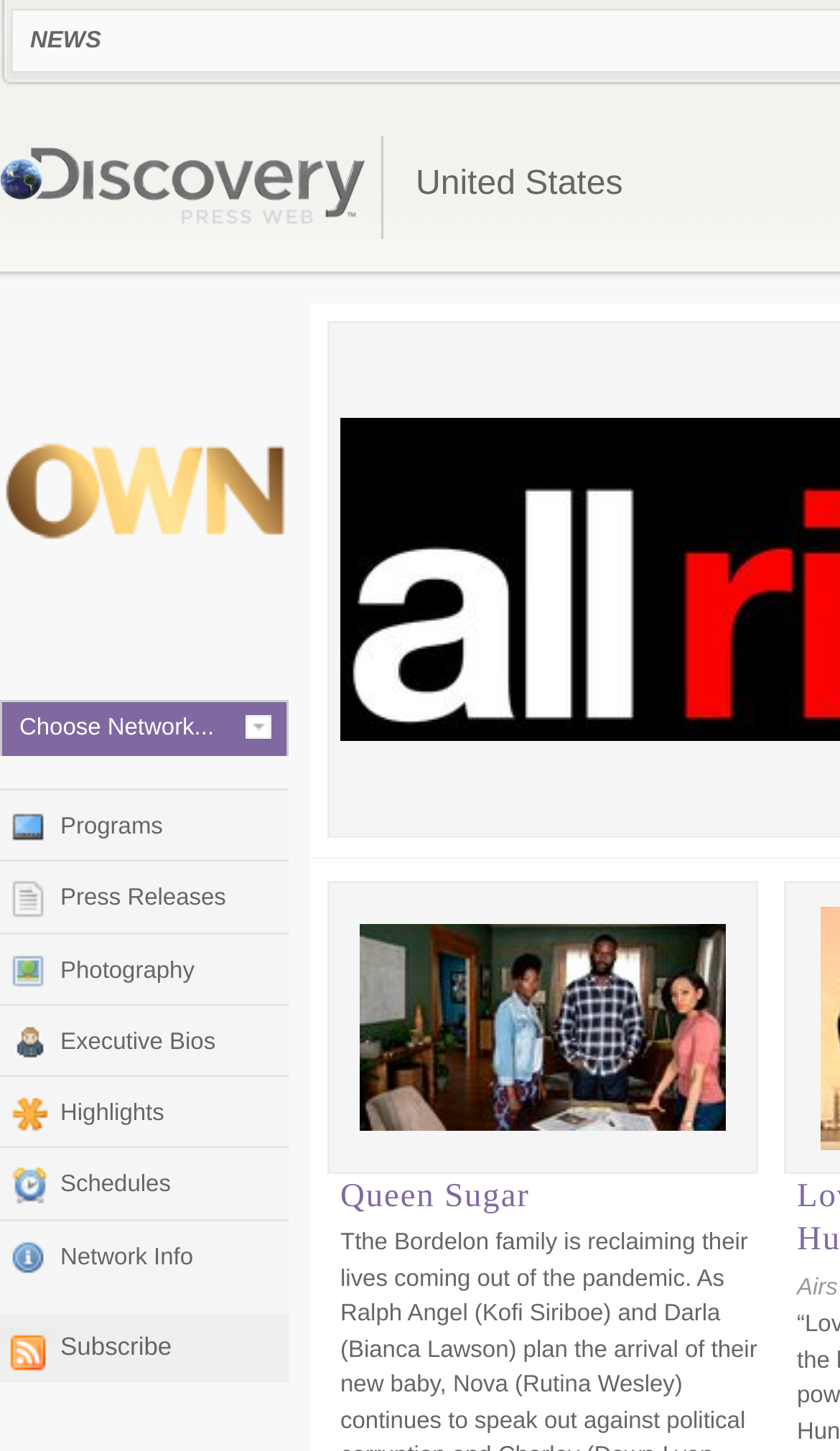Identify the bounding box coordinates for the UI element described as follows: Schedules. Use the format (top-left x, top-left y, bottom-right x, bottom-right y) and ensure all values are floating point numbers between 0 and 1.

[0.0, 0.79, 0.344, 0.84]